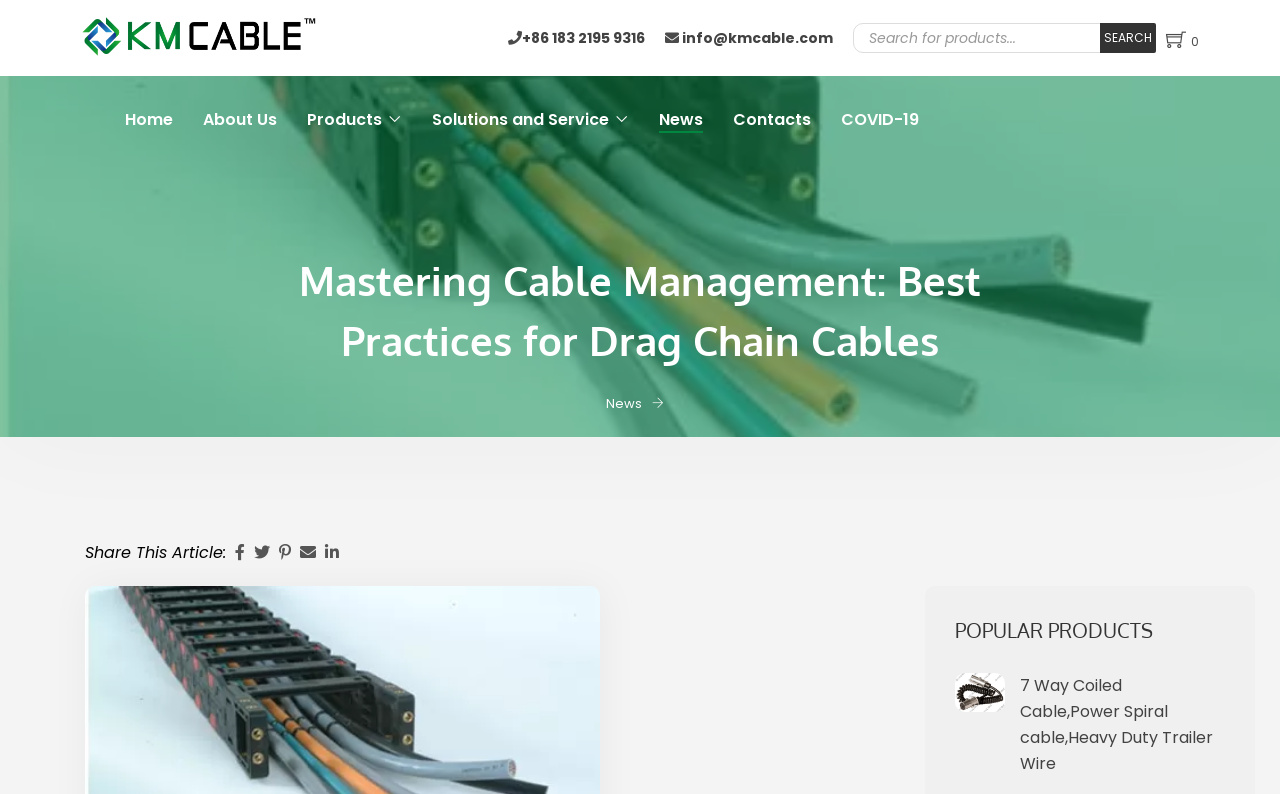Determine the bounding box coordinates of the clickable element to complete this instruction: "Share this article". Provide the coordinates in the format of four float numbers between 0 and 1, [left, top, right, bottom].

[0.18, 0.681, 0.191, 0.71]